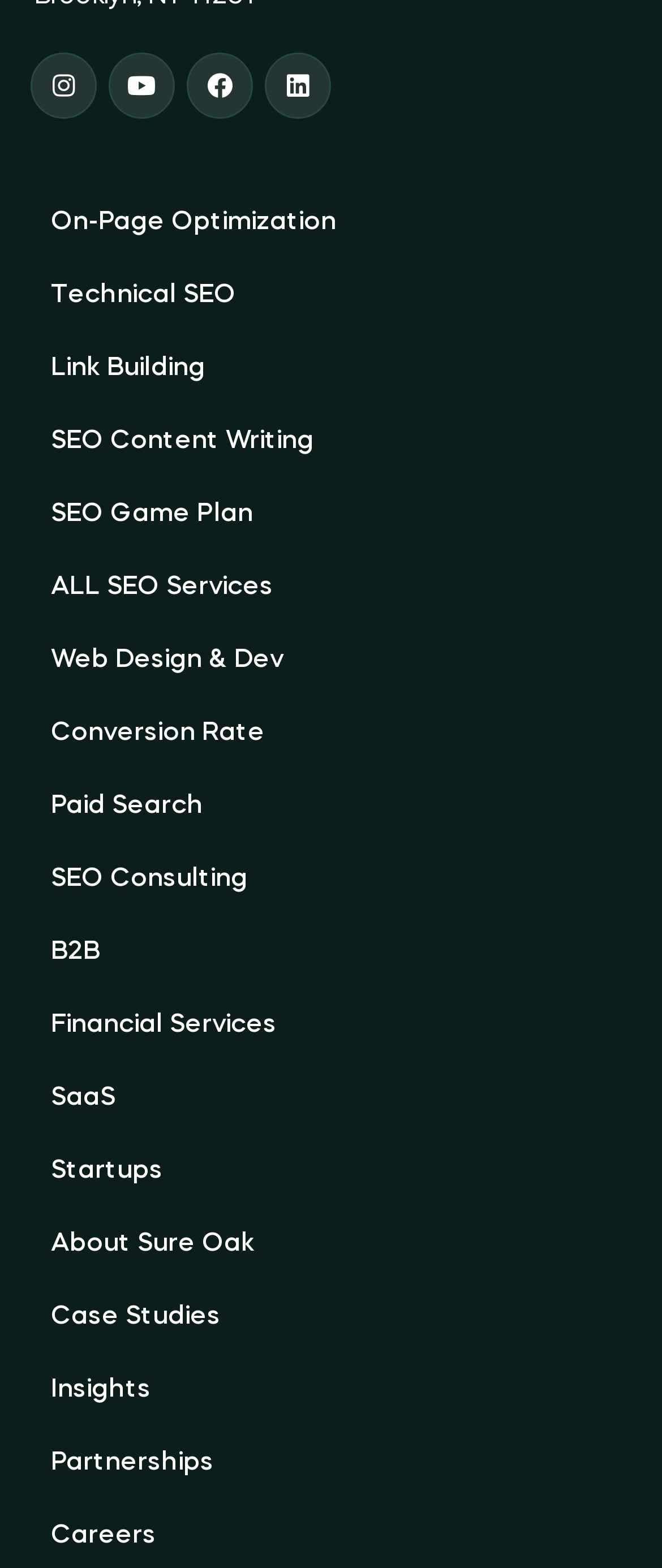Determine the bounding box coordinates of the element that should be clicked to execute the following command: "Learn about On-Page Optimization".

[0.051, 0.119, 0.533, 0.166]